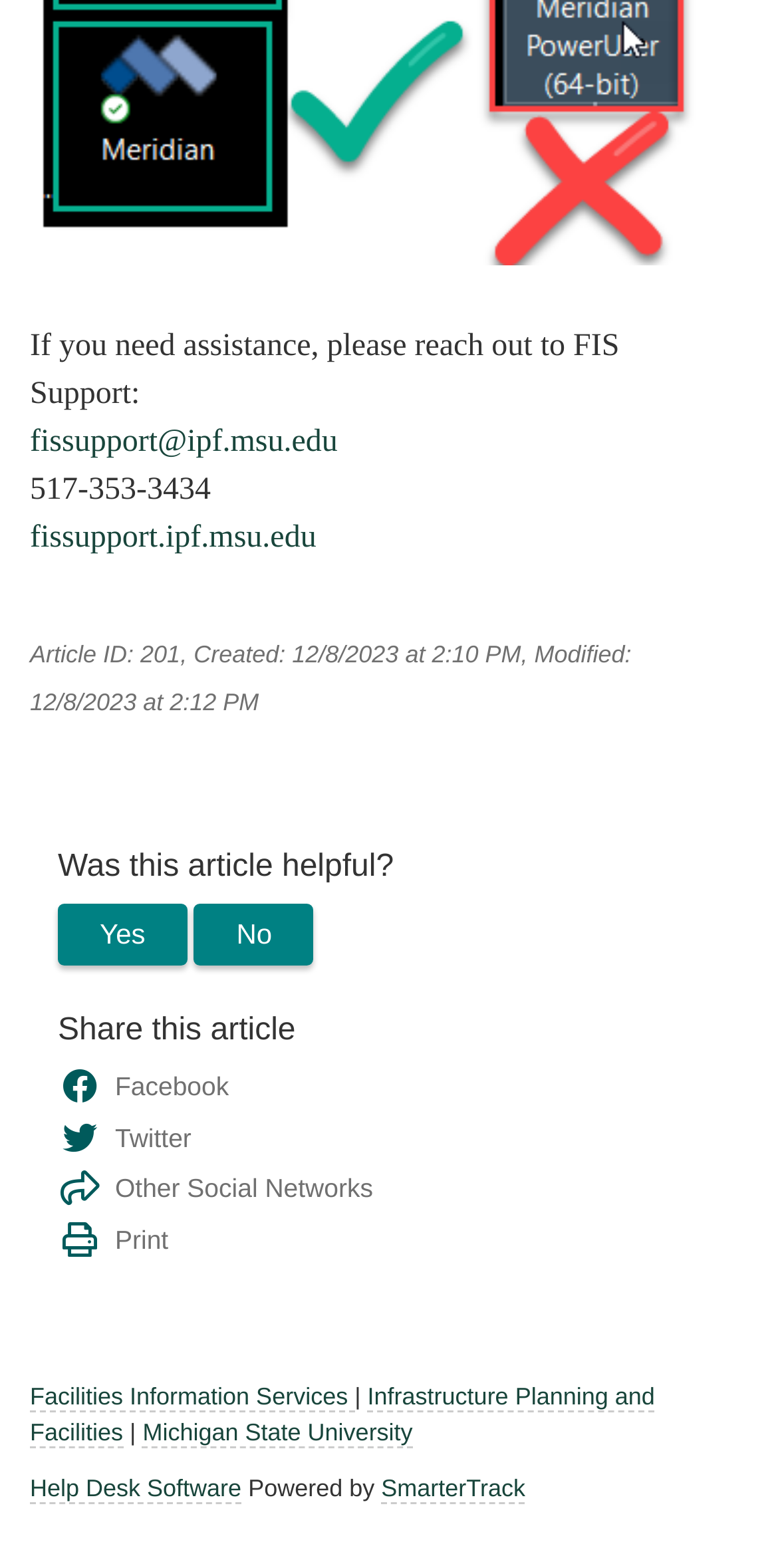Determine the bounding box coordinates for the HTML element mentioned in the following description: "Facilities Information Services". The coordinates should be a list of four floats ranging from 0 to 1, represented as [left, top, right, bottom].

[0.038, 0.882, 0.456, 0.901]